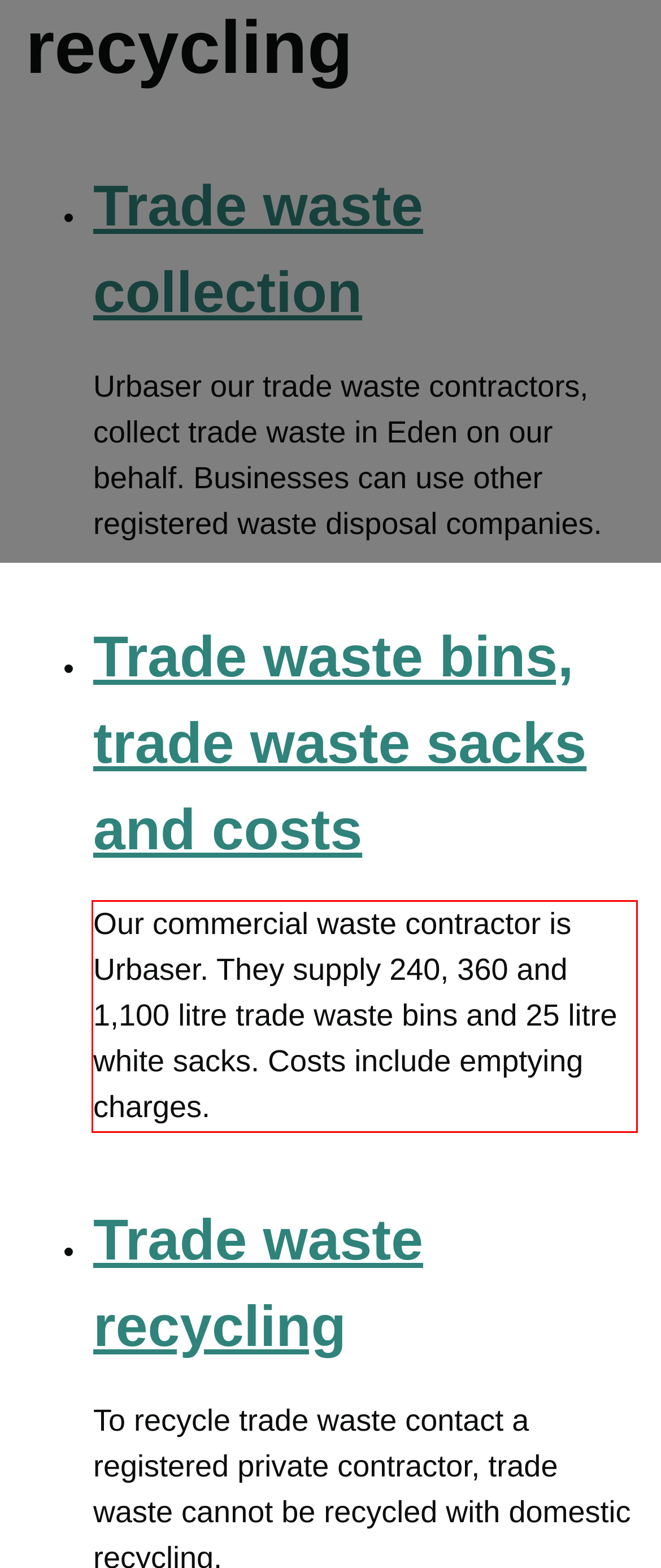Please use OCR to extract the text content from the red bounding box in the provided webpage screenshot.

Our commercial waste contractor is Urbaser. They supply 240, 360 and 1,100 litre trade waste bins and 25 litre white sacks. Costs include emptying charges.